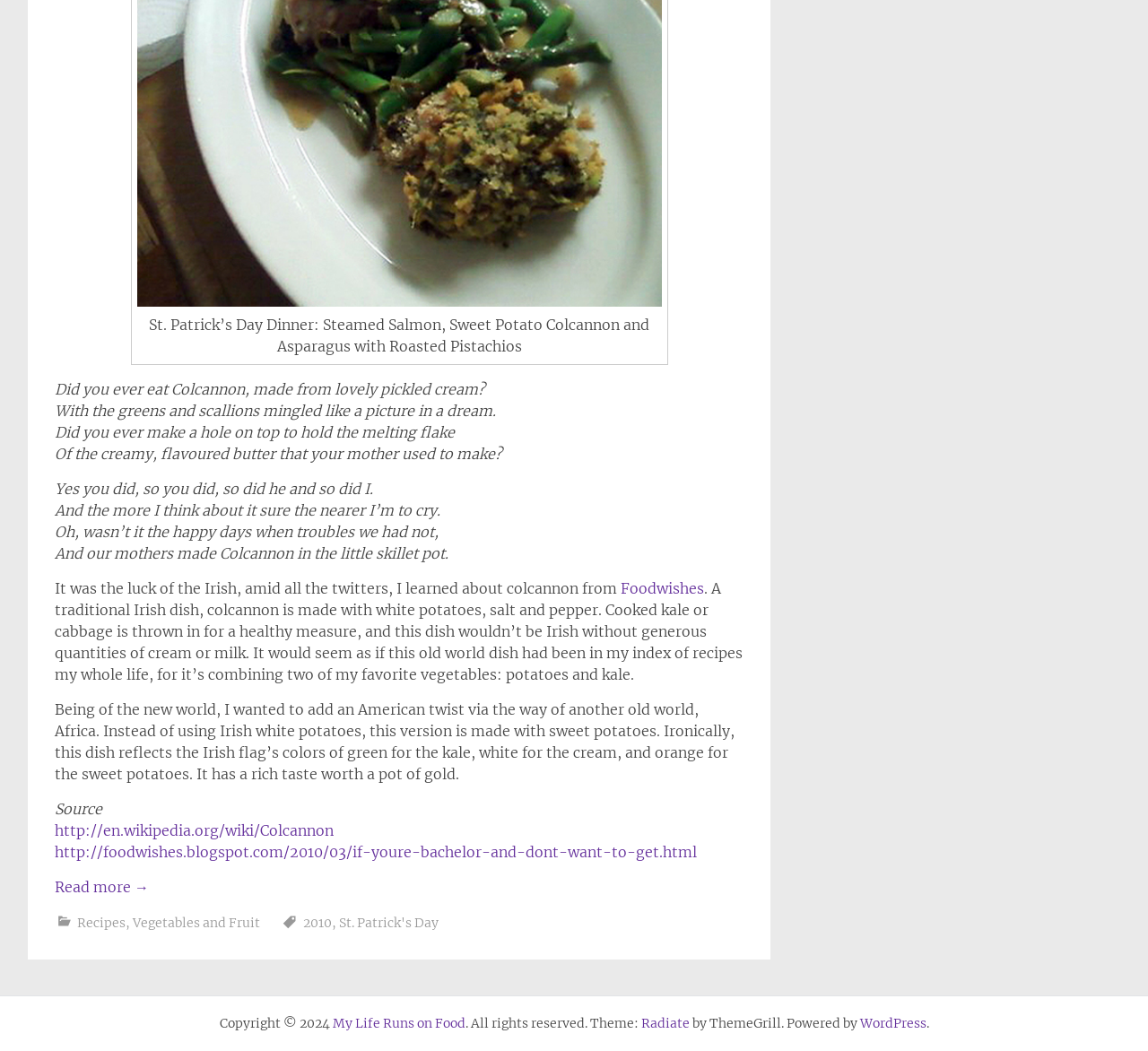Given the element description My Life Runs on Food, identify the bounding box coordinates for the UI element on the webpage screenshot. The format should be (top-left x, top-left y, bottom-right x, bottom-right y), with values between 0 and 1.

[0.289, 0.966, 0.405, 0.981]